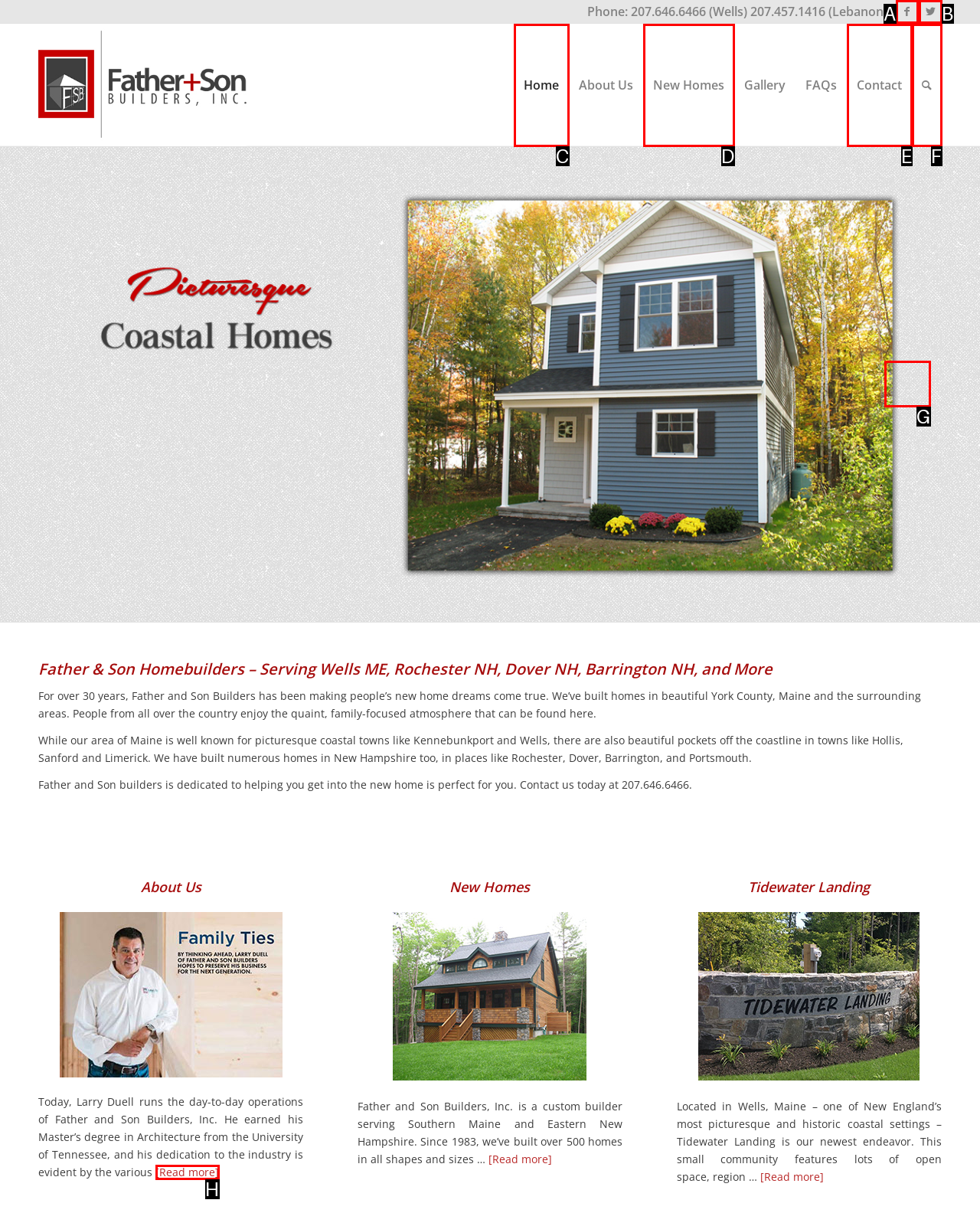From the given options, find the HTML element that fits the description: Your Privacy Choices. Reply with the letter of the chosen element.

None